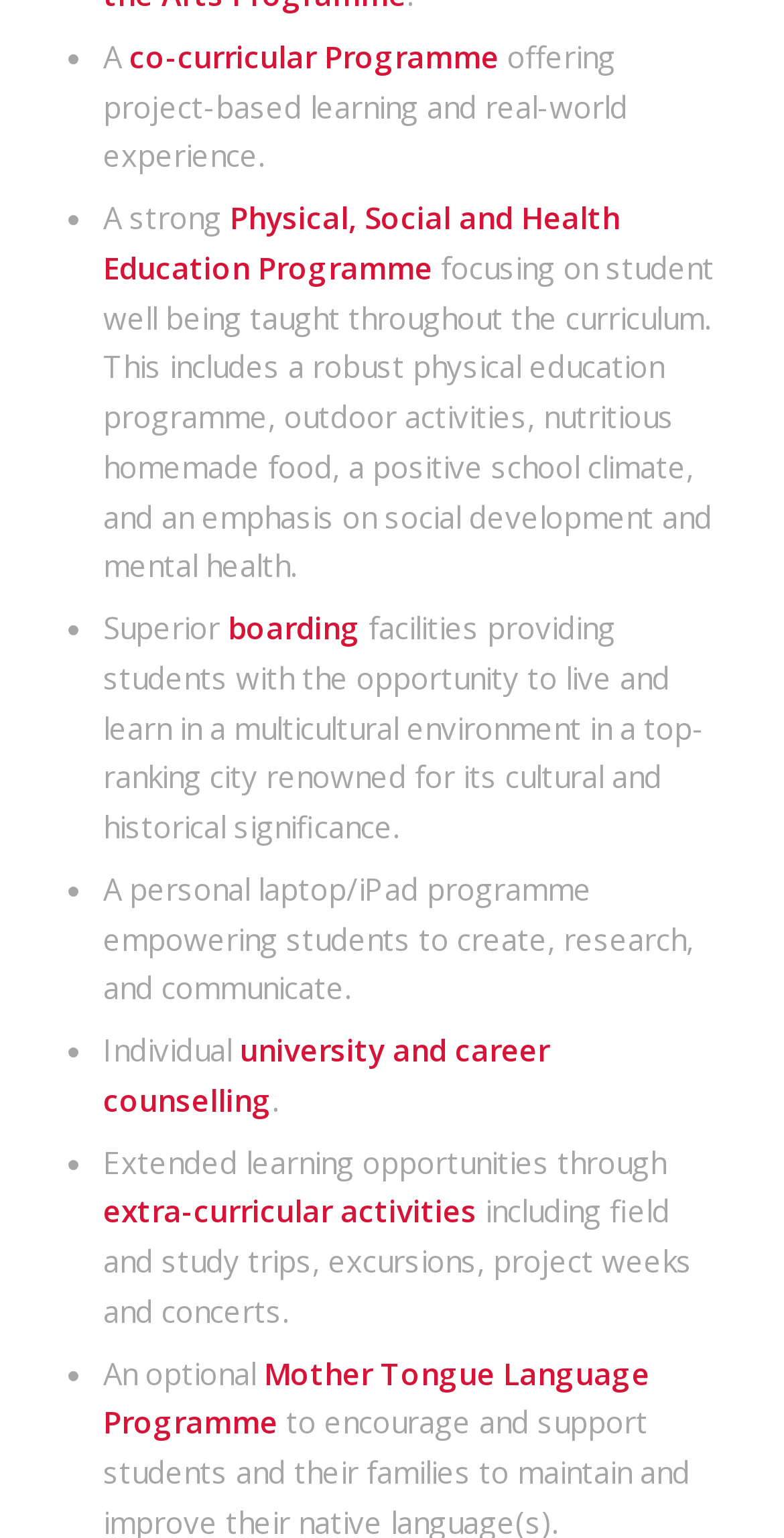What is the purpose of the university and career counselling?
Examine the webpage screenshot and provide an in-depth answer to the question.

The webpage mentions that the university and career counselling provides individual guidance to students, suggesting that it offers personalized support and advice to help them make informed decisions about their future academic and professional paths.